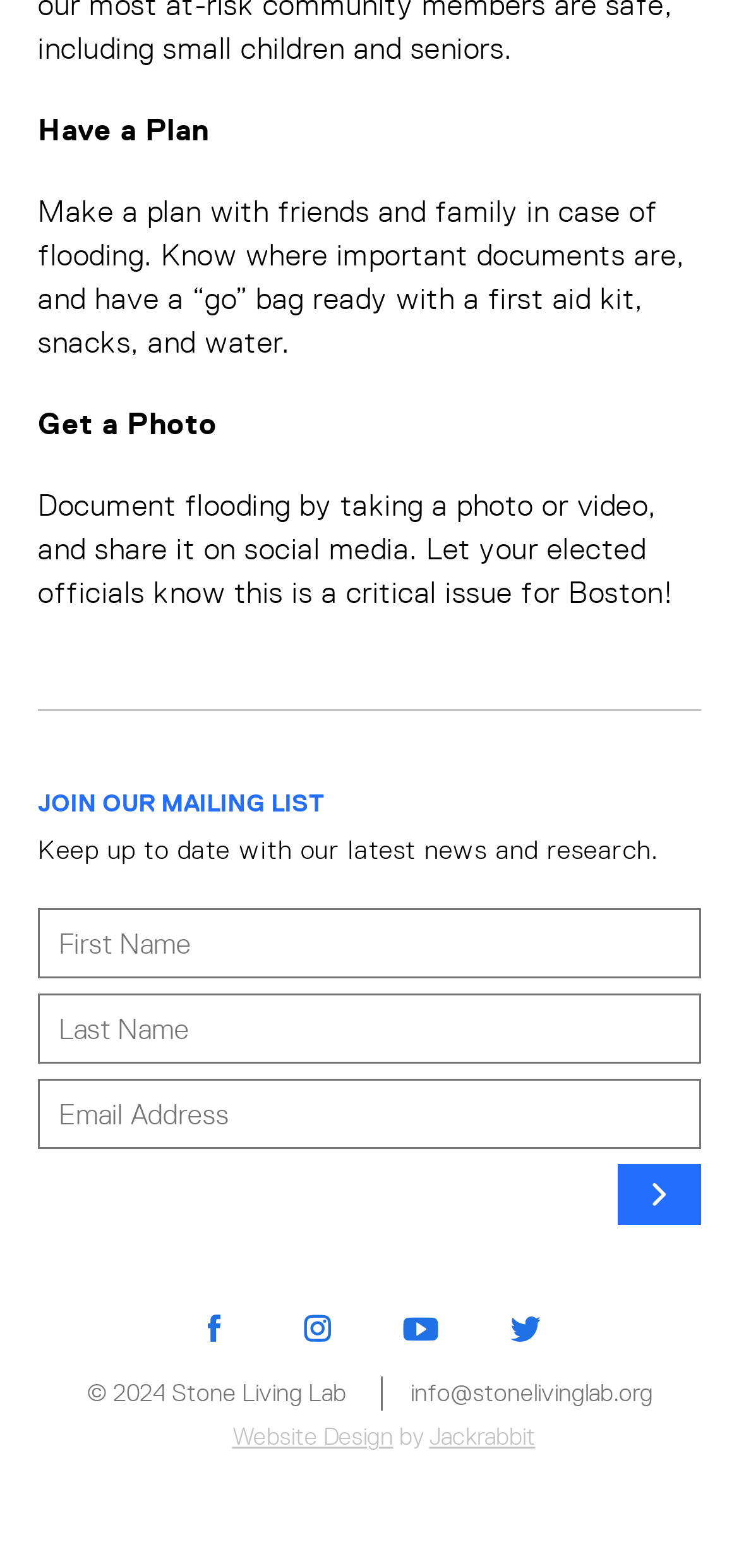What is the purpose of the 'JOIN OUR MAILING LIST' button?
Please look at the screenshot and answer using one word or phrase.

Subscribe to newsletter